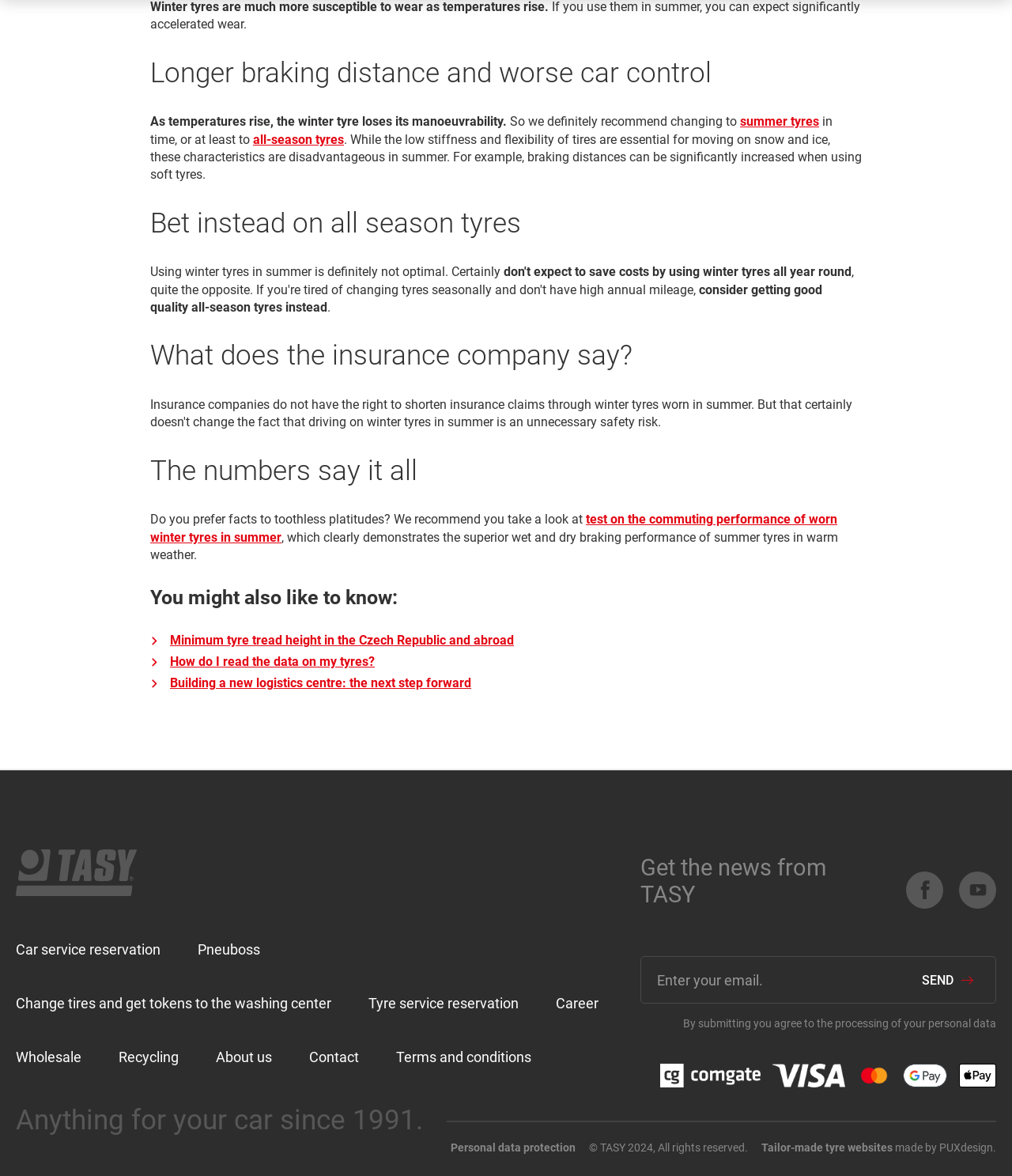Please provide the bounding box coordinates for the element that needs to be clicked to perform the instruction: "Read about 'test on the commuting performance of worn winter tyres in summer'". The coordinates must consist of four float numbers between 0 and 1, formatted as [left, top, right, bottom].

[0.148, 0.436, 0.827, 0.463]